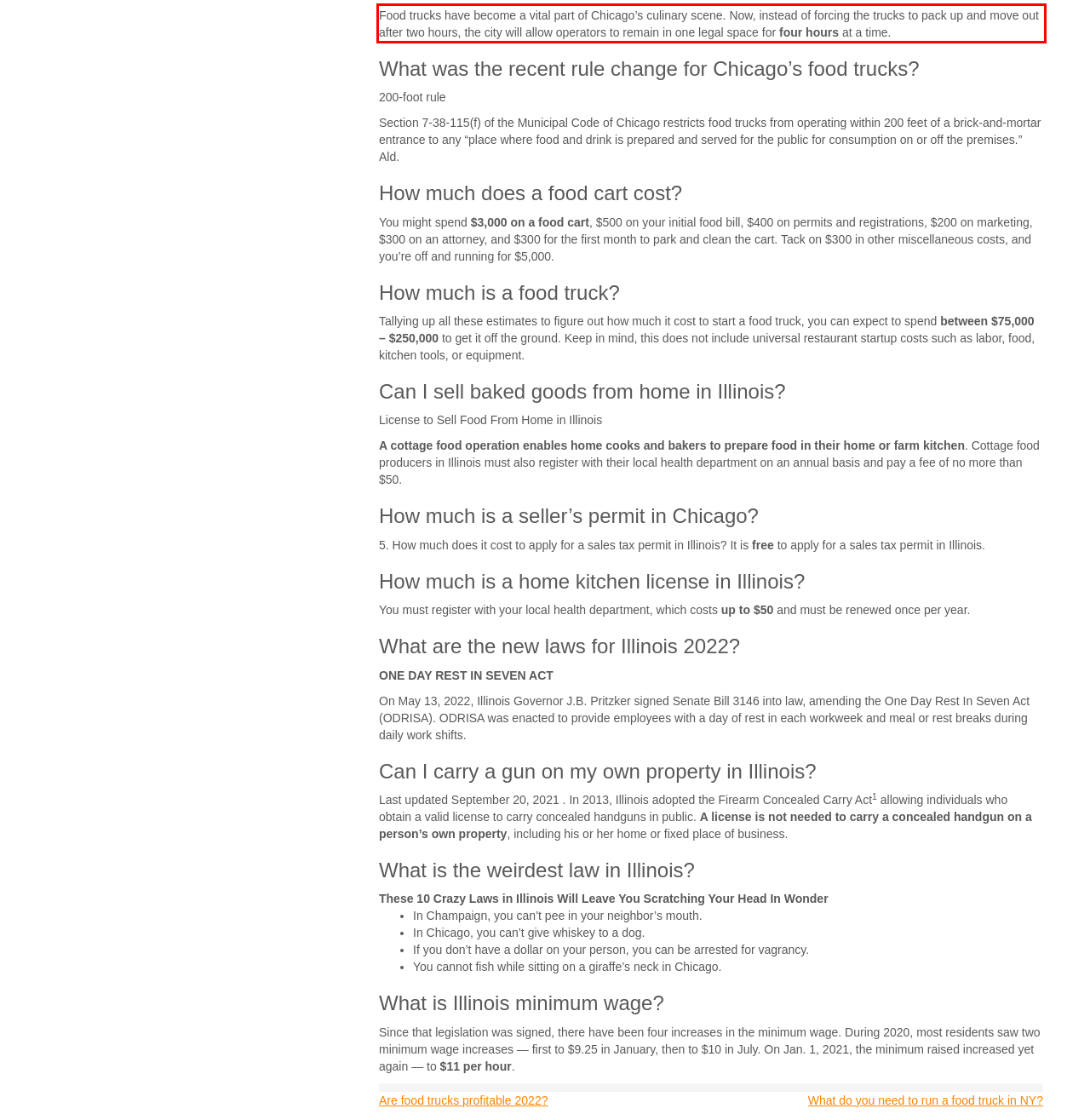Given a webpage screenshot with a red bounding box, perform OCR to read and deliver the text enclosed by the red bounding box.

Food trucks have become a vital part of Chicago’s culinary scene. Now, instead of forcing the trucks to pack up and move out after two hours, the city will allow operators to remain in one legal space for four hours at a time.